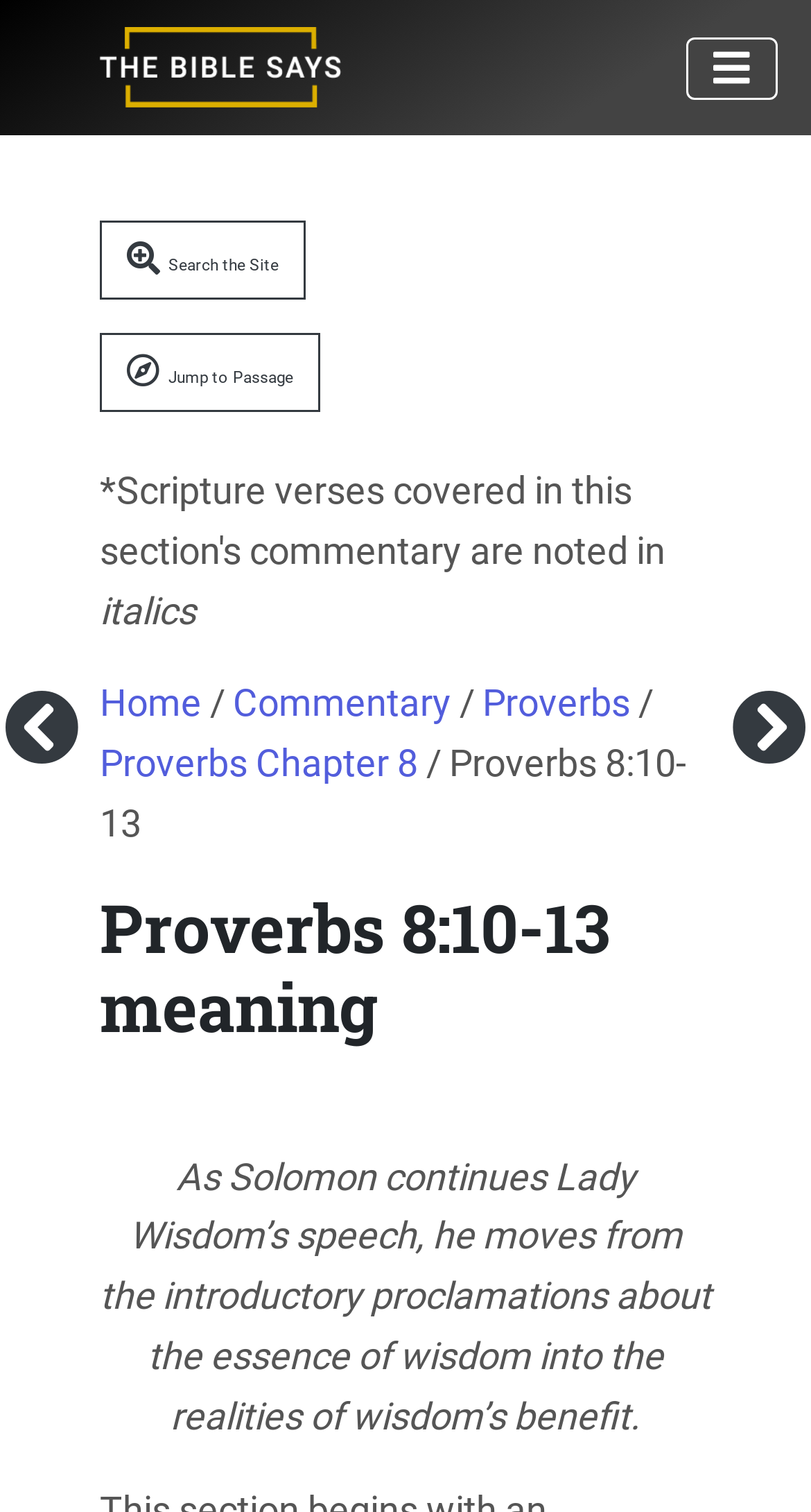Determine the bounding box coordinates for the region that must be clicked to execute the following instruction: "Explore uncategorized posts".

None